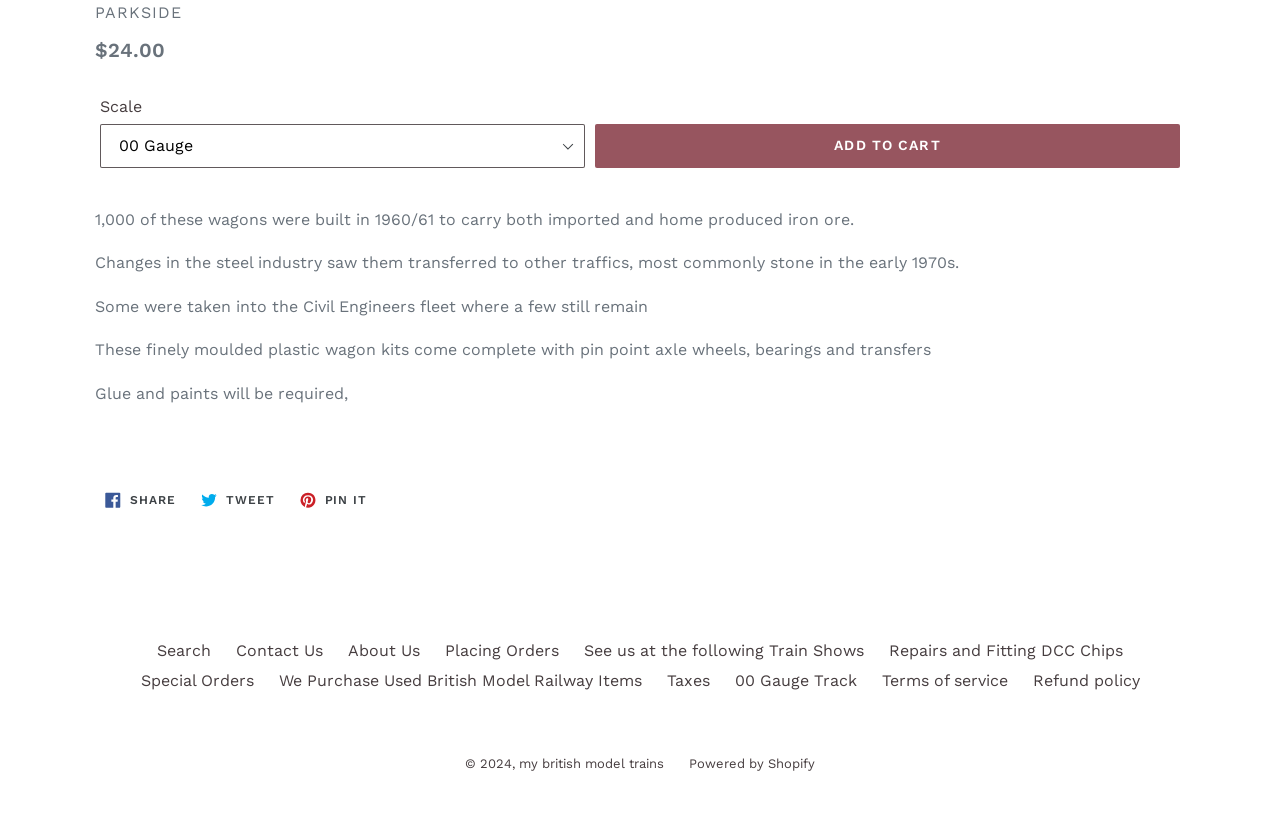What is the price of the product?
Give a one-word or short-phrase answer derived from the screenshot.

$24.00